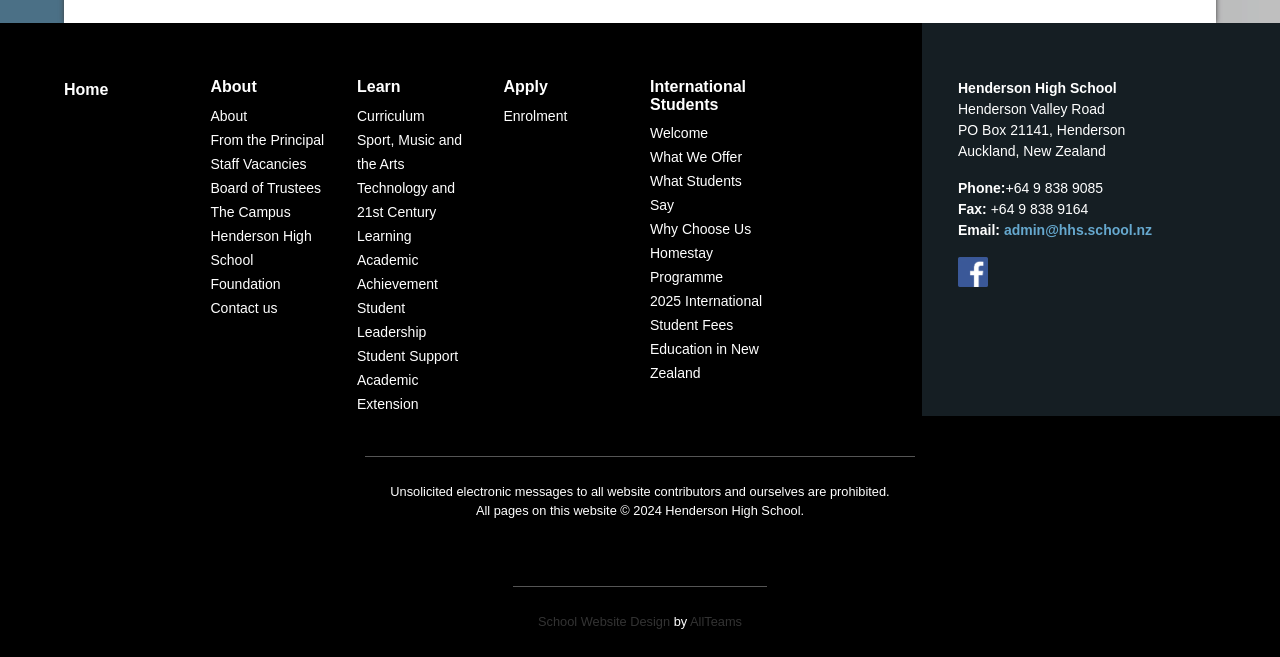Based on the image, please respond to the question with as much detail as possible:
What is the purpose of the 'Apply' section?

I inferred the purpose of the 'Apply' section by looking at the links underneath it, which include 'Enrolment', suggesting that this section is for prospective students to apply to the school.